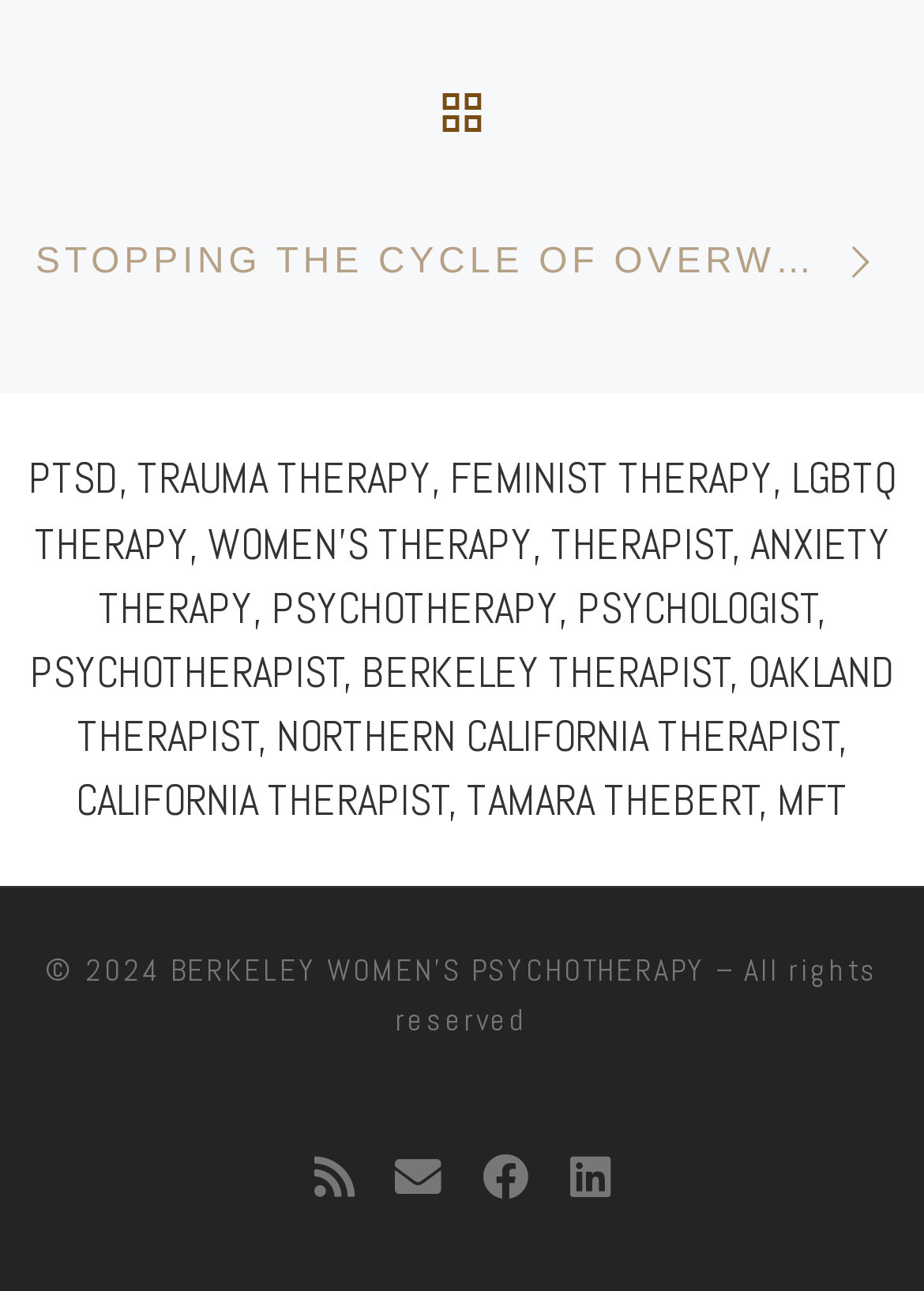What is the theme of the website?
Please provide a comprehensive answer based on the details in the screenshot.

The presence of keywords like 'PTSD', 'TRAUMA THERAPY', 'PSYCHOTHERAPY', and 'PSYCHOLOGIST' in the StaticText element suggests that the theme of the website is related to psychotherapy.